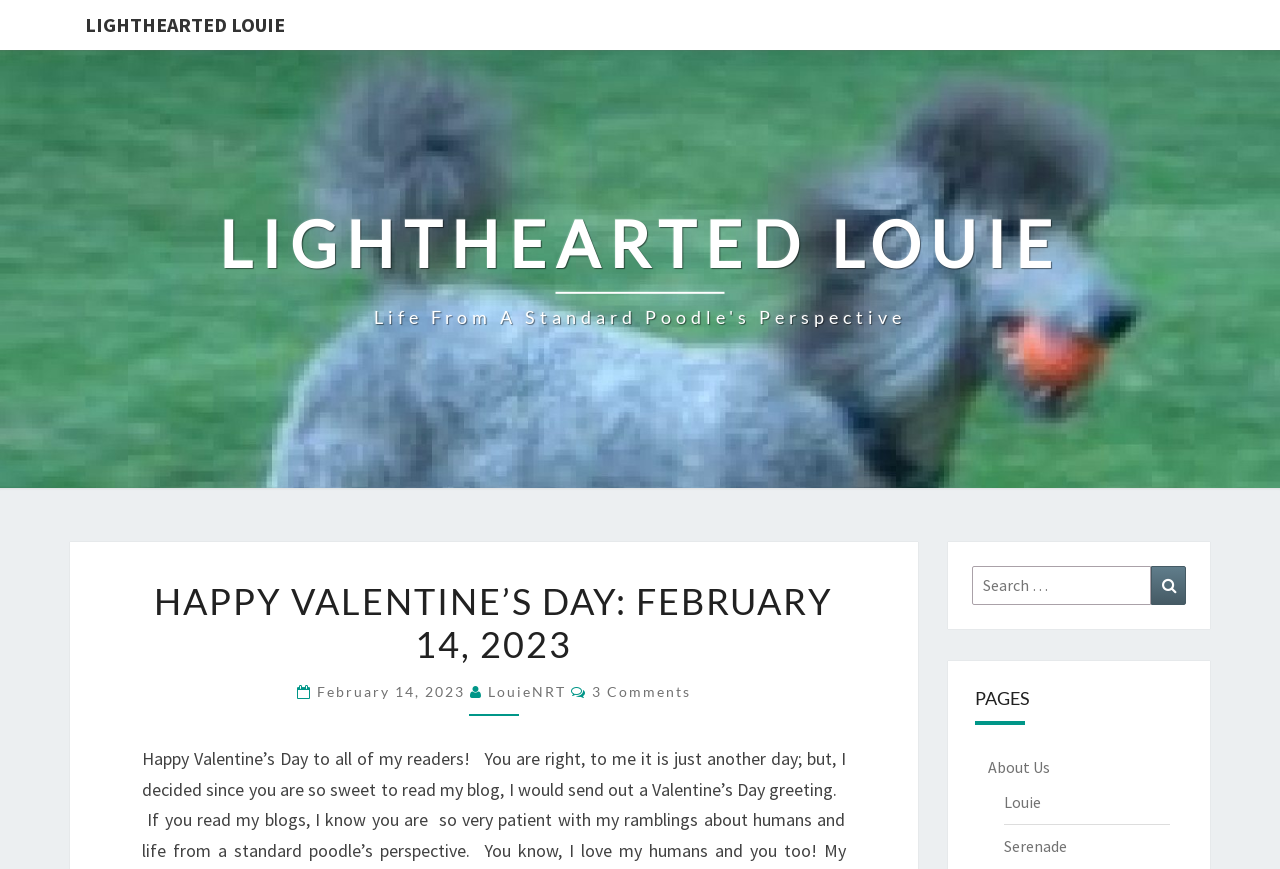Determine the bounding box coordinates of the element's region needed to click to follow the instruction: "go to LIGHTHEARTED LOUIE homepage". Provide these coordinates as four float numbers between 0 and 1, formatted as [left, top, right, bottom].

[0.055, 0.0, 0.234, 0.058]